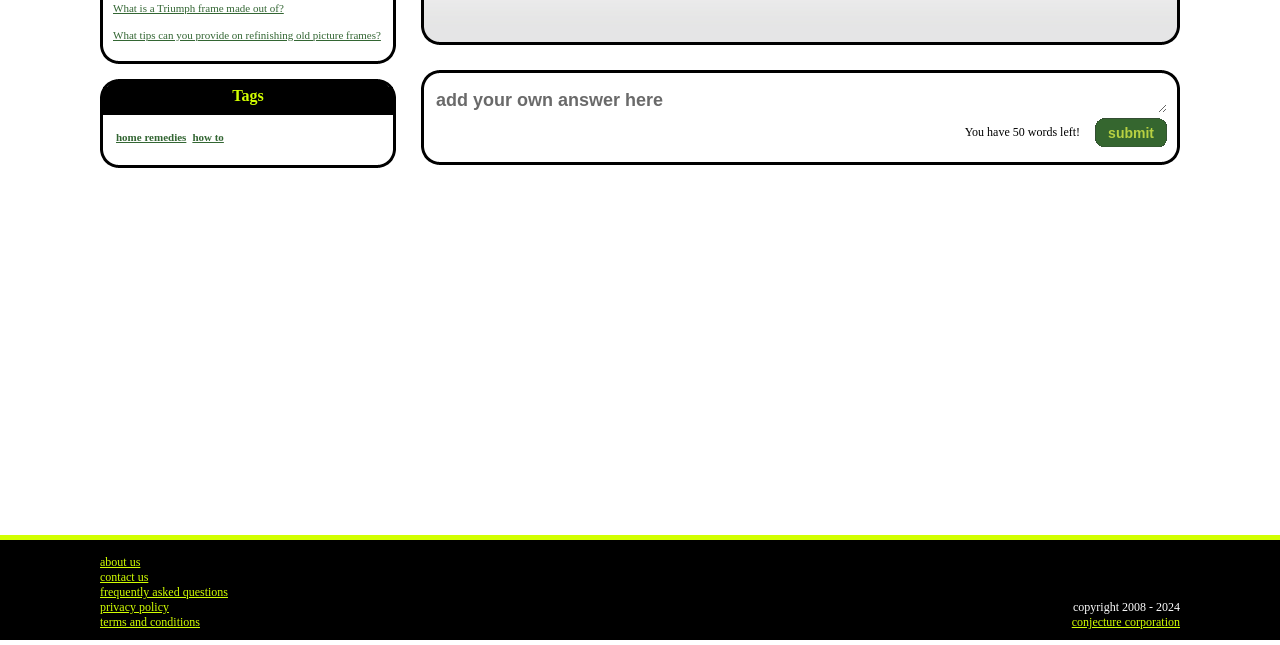Bounding box coordinates are specified in the format (top-left x, top-left y, bottom-right x, bottom-right y). All values are floating point numbers bounded between 0 and 1. Please provide the bounding box coordinate of the region this sentence describes: You have 50 words left!

[0.754, 0.194, 0.844, 0.217]